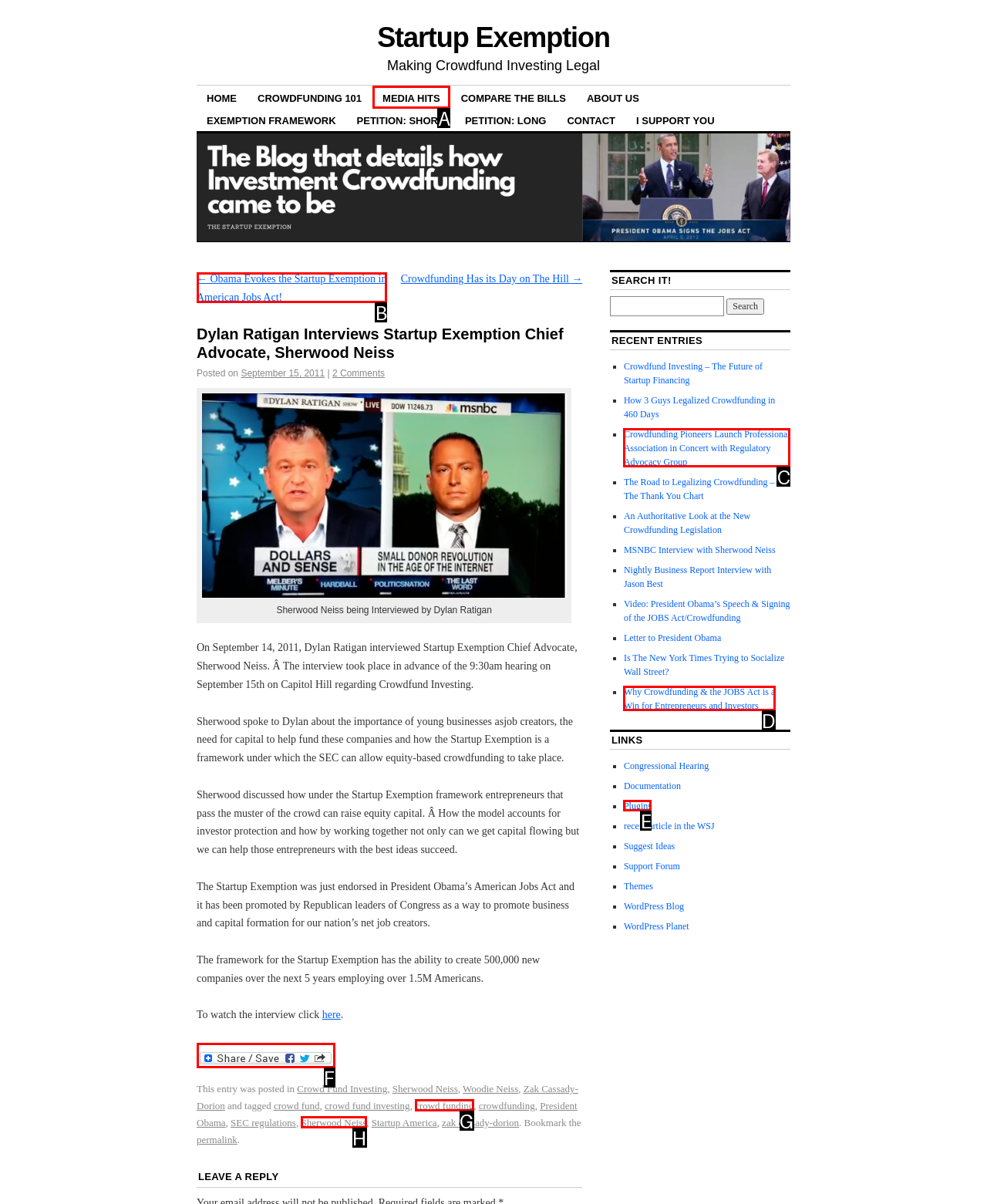Select the HTML element that matches the description: crowd funding
Respond with the letter of the correct choice from the given options directly.

G